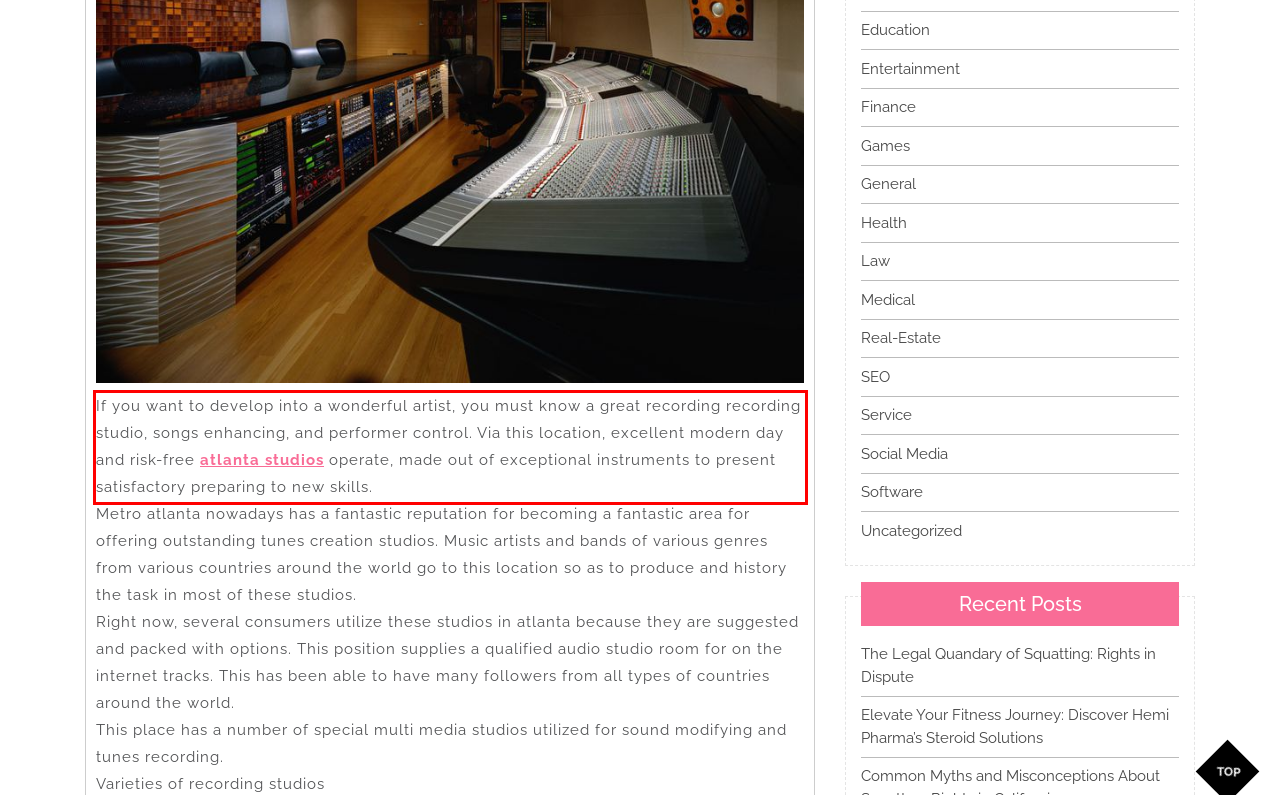You are given a webpage screenshot with a red bounding box around a UI element. Extract and generate the text inside this red bounding box.

If you want to develop into a wonderful artist, you must know a great recording recording studio, songs enhancing, and performer control. Via this location, excellent modern day and risk-free atlanta studios operate, made out of exceptional instruments to present satisfactory preparing to new skills.